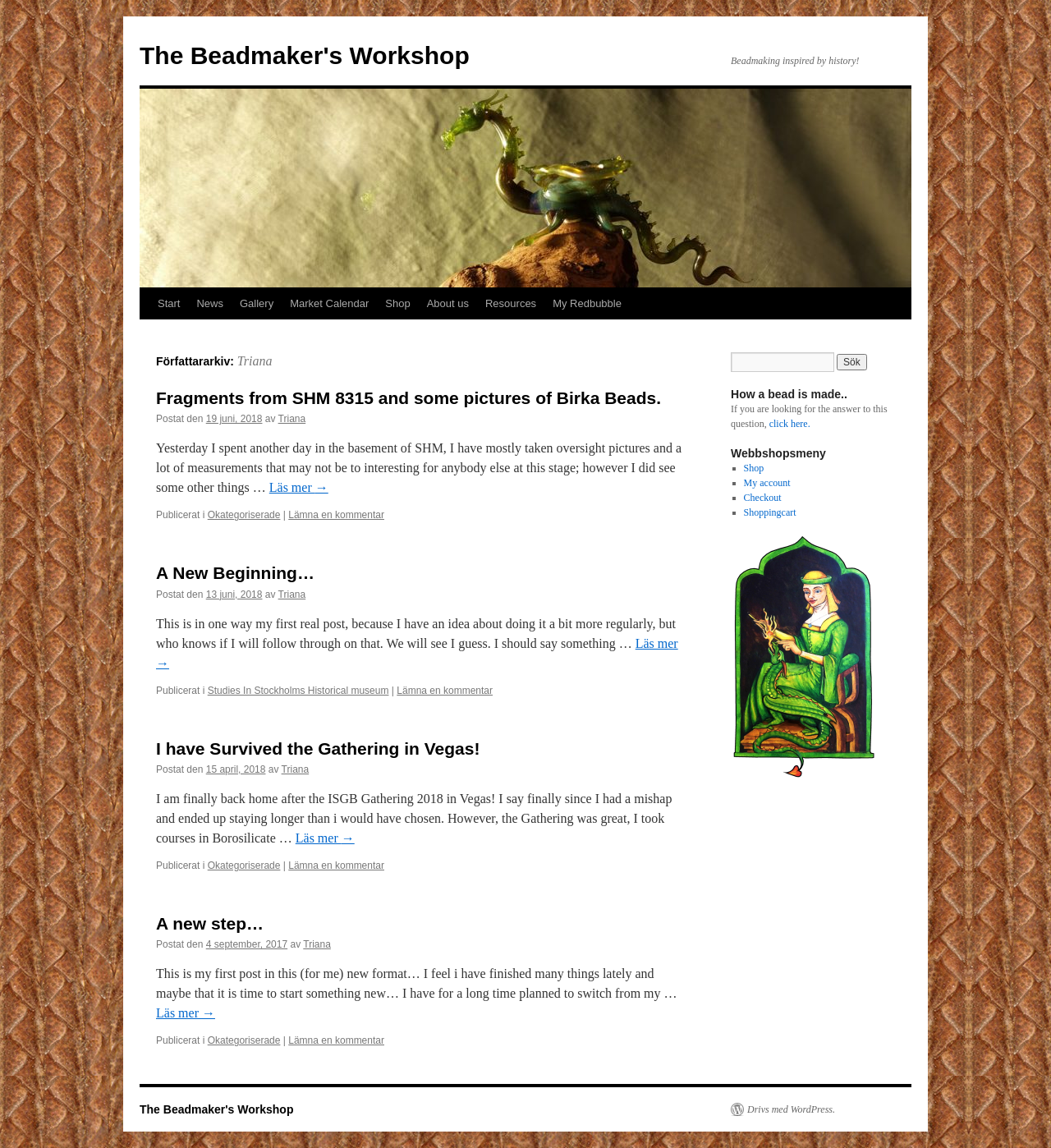Please identify the bounding box coordinates of the element I should click to complete this instruction: 'Click on the 'Shop' link'. The coordinates should be given as four float numbers between 0 and 1, like this: [left, top, right, bottom].

[0.359, 0.251, 0.398, 0.278]